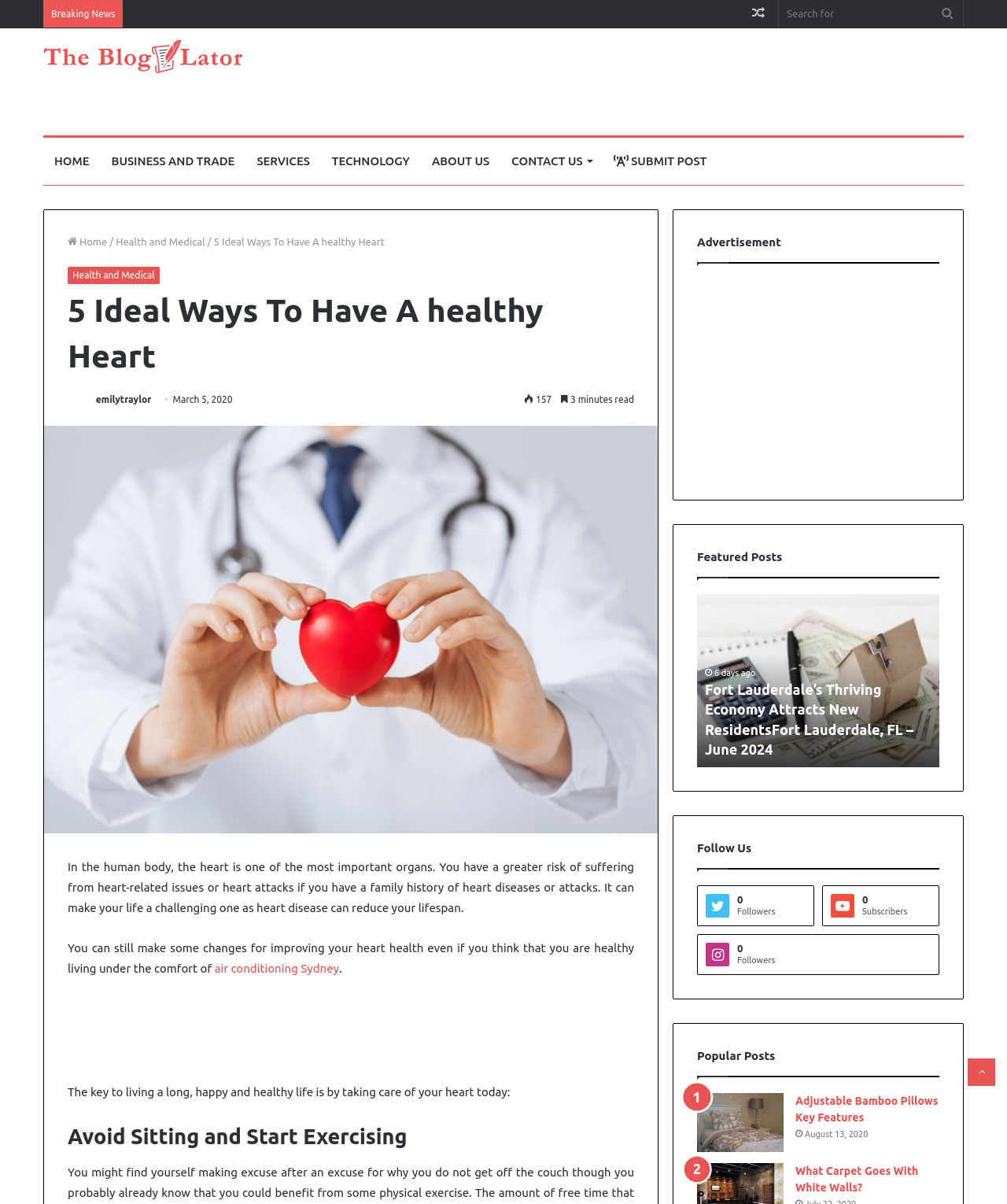How many minutes does it take to read the current article?
Look at the image and construct a detailed response to the question.

I found the answer by examining the static text element that mentions '3 minutes read' near the top of the webpage, indicating the estimated time it takes to read the current article.